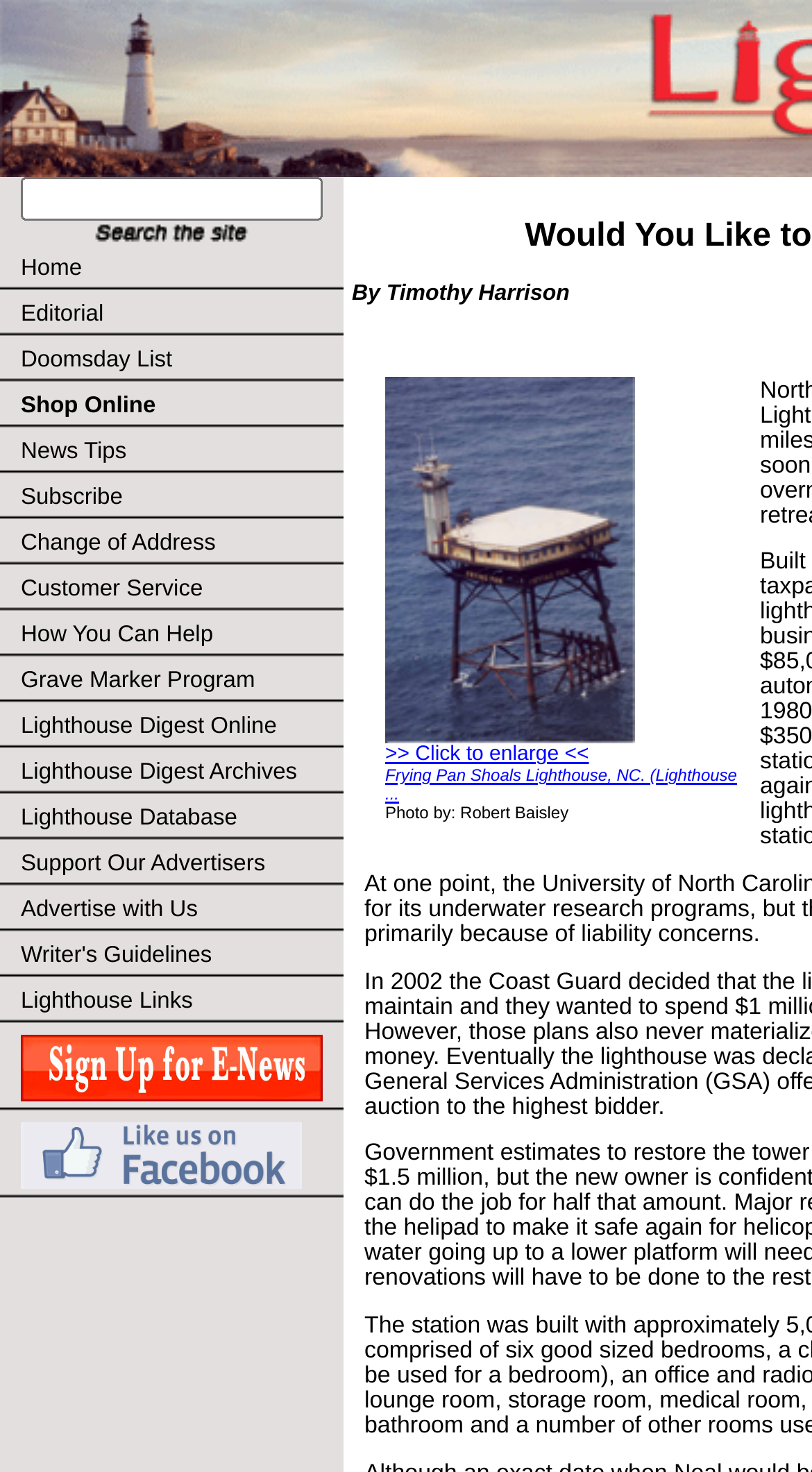What is the purpose of the search box?
Examine the image and provide an in-depth answer to the question.

The search box is located at the top of the webpage, and it has a button labeled 'Search' next to it. This suggests that the purpose of the search box is to allow users to search for specific content within the website.